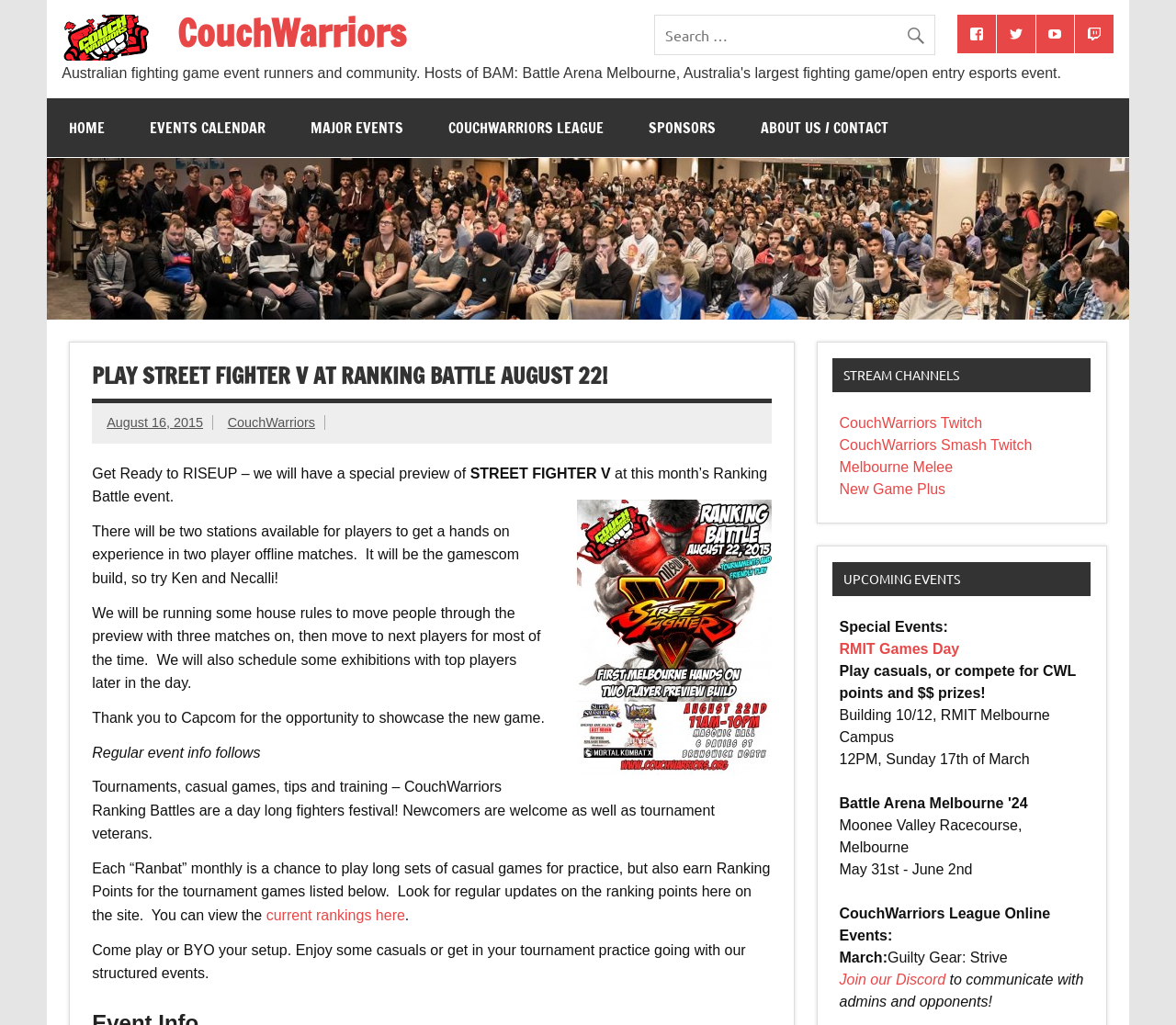Explain in detail what you observe on this webpage.

This webpage is about an upcoming event, Ranking Battle, where players can preview Street Fighter V. At the top left, there is a logo of CouchWarriors, which is also a link to the website. Below the logo, there is a navigation menu with links to different sections of the website, including Home, Events Calendar, Major Events, and About Us/Contact.

The main content of the webpage is about the Ranking Battle event, which will take place on August 22. There is a heading that reads "PLAY STREET FIGHTER V AT RANKING BATTLE AUGUST 22!" followed by a brief description of the event. The description mentions that there will be two stations available for players to get a hands-on experience with the game, and that the event will feature a special preview of Street Fighter V.

Below the description, there is an image related to the event, and then several paragraphs of text that provide more details about the event, including the rules and schedule. The text also thanks Capcom for the opportunity to showcase the new game.

On the right side of the webpage, there are several sections, including a search bar, social media links, and a section called "STREAM CHANNELS" that lists several Twitch channels. Below that, there is a section called "UPCOMING EVENTS" that lists several events, including a special event at RMIT Games Day and a CouchWarriors League Online Event.

Overall, the webpage is focused on promoting the Ranking Battle event and providing information to attendees. It also includes links to other relevant sections of the website and social media channels.